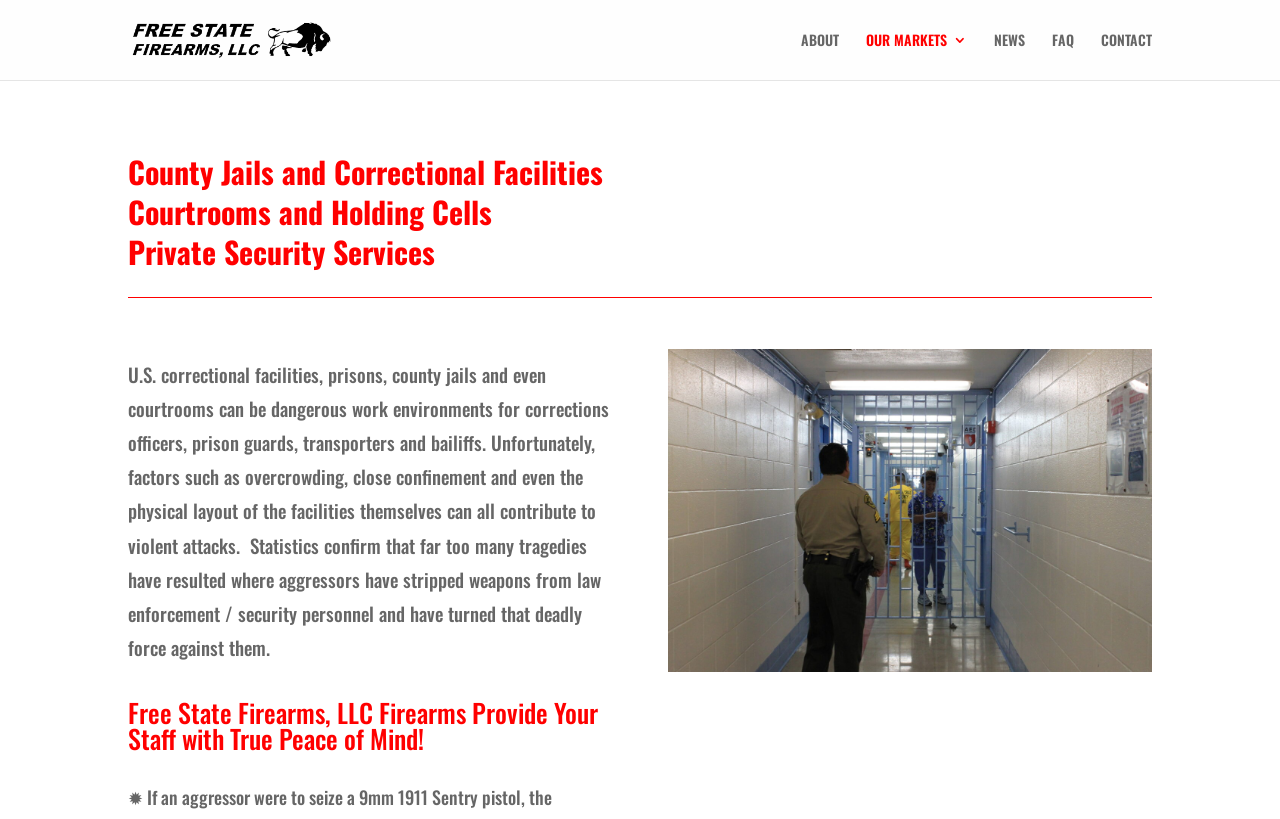Provide a thorough description of this webpage.

The webpage is about SmartGunz, a smart gun technology company, and appears to be a subsidiary of Free State Firearms, LLC. At the top left of the page, there is a logo and a link to Free State Firearms, LLC. 

Below the logo, there is a navigation menu with five links: ABOUT, OUR MARKETS 3, NEWS, FAQ, and CONTACT, aligned horizontally and centered at the top of the page.

The main content of the page is divided into sections, each with a heading. The first section is titled "County Jails and Correctional Facilities", the second is "Courtrooms and Holding Cells", and the third is "Private Security Services". These sections are stacked vertically, with the first section starting from the top left of the main content area.

Below the section headings, there is a block of text that discusses the dangers faced by corrections officers, prison guards, transporters, and bailiffs in U.S. correctional facilities, prisons, county jails, and courtrooms. The text explains how factors such as overcrowding and physical layout can contribute to violent attacks and cites statistics to support this claim.

Finally, there is a heading that promotes Free State Firearms, LLC firearms as a solution to provide staff with true peace of mind, located at the bottom left of the main content area.